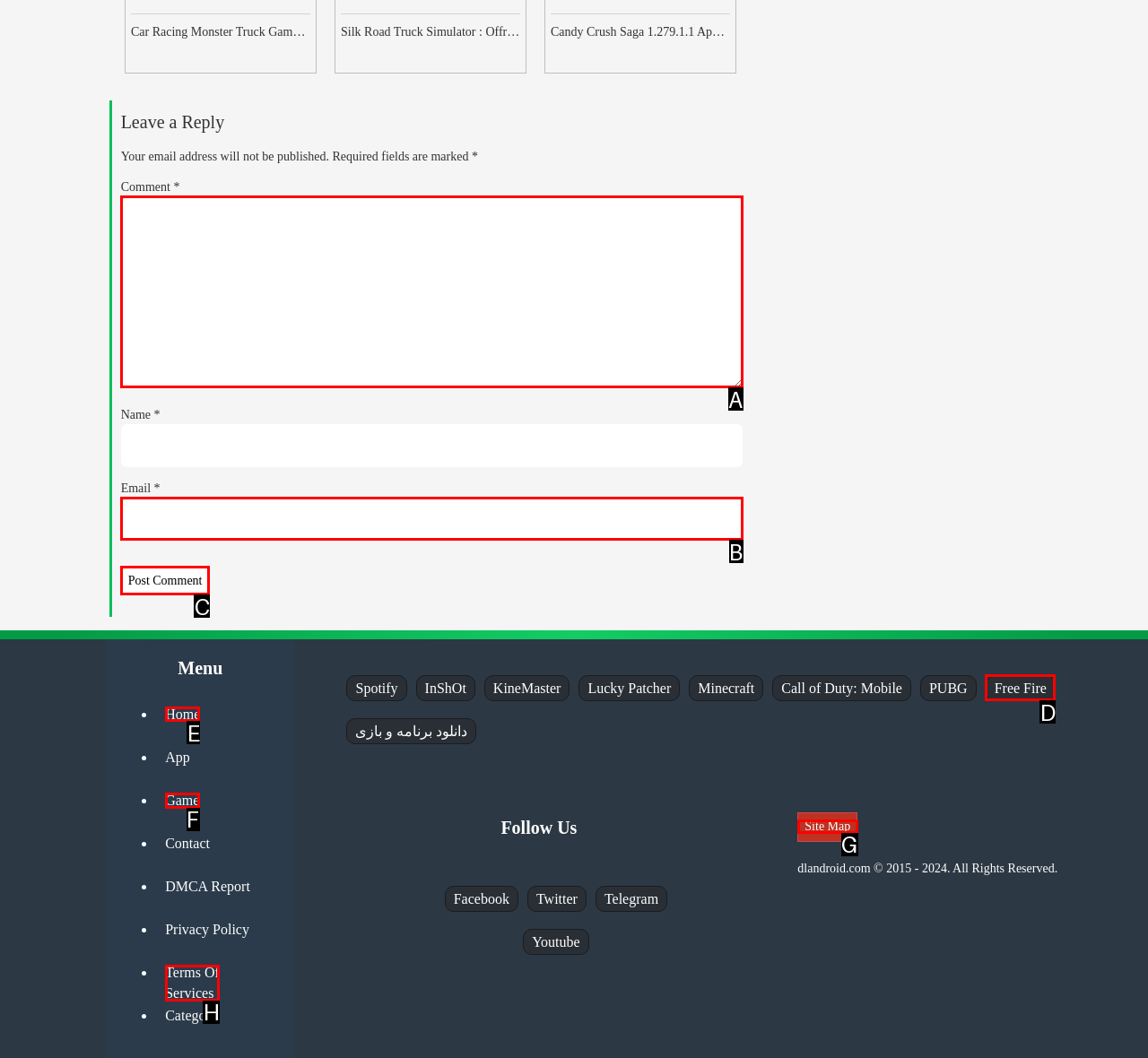For the task: Go to the Home page, specify the letter of the option that should be clicked. Answer with the letter only.

E